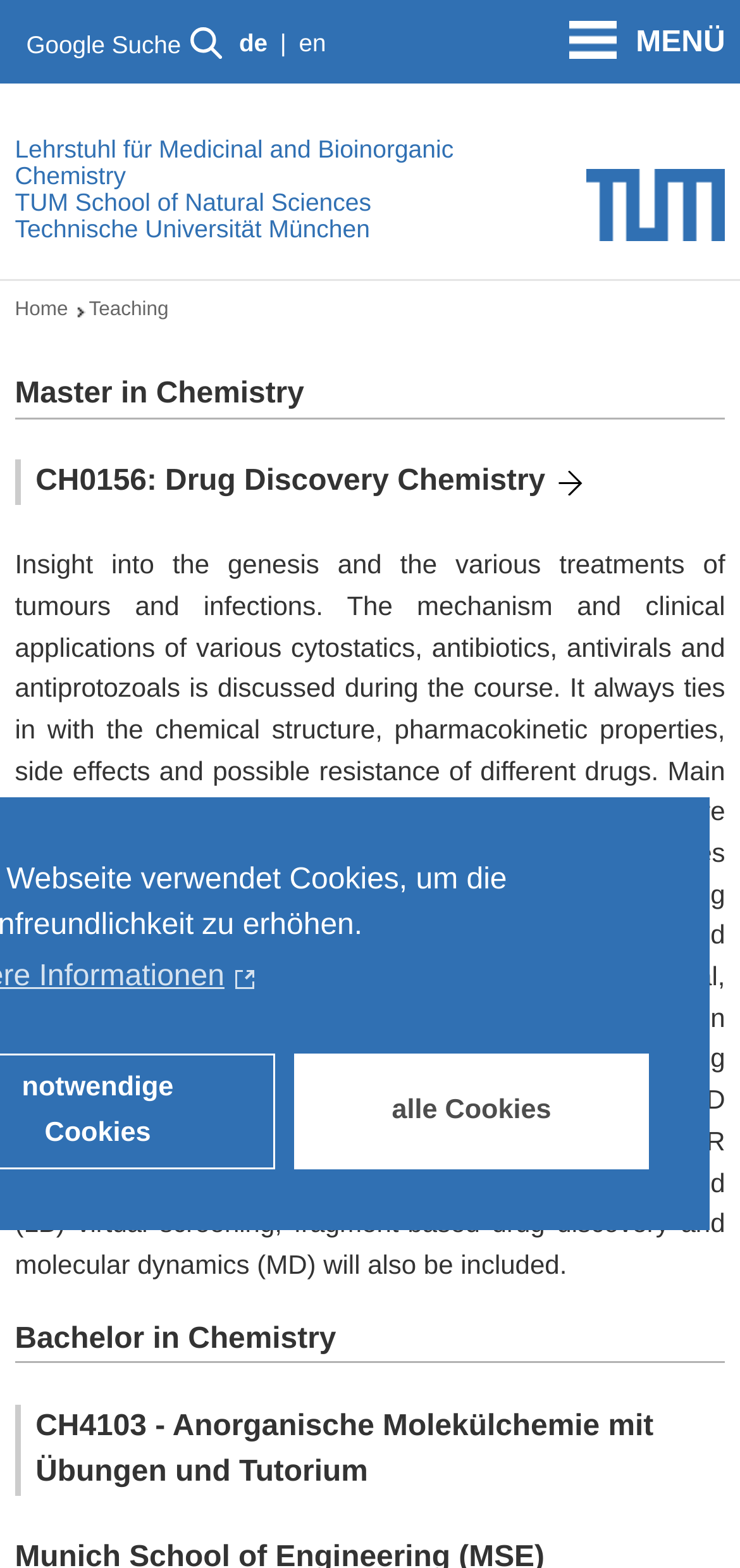What is the language of the webpage?
Please provide a single word or phrase as the answer based on the screenshot.

German